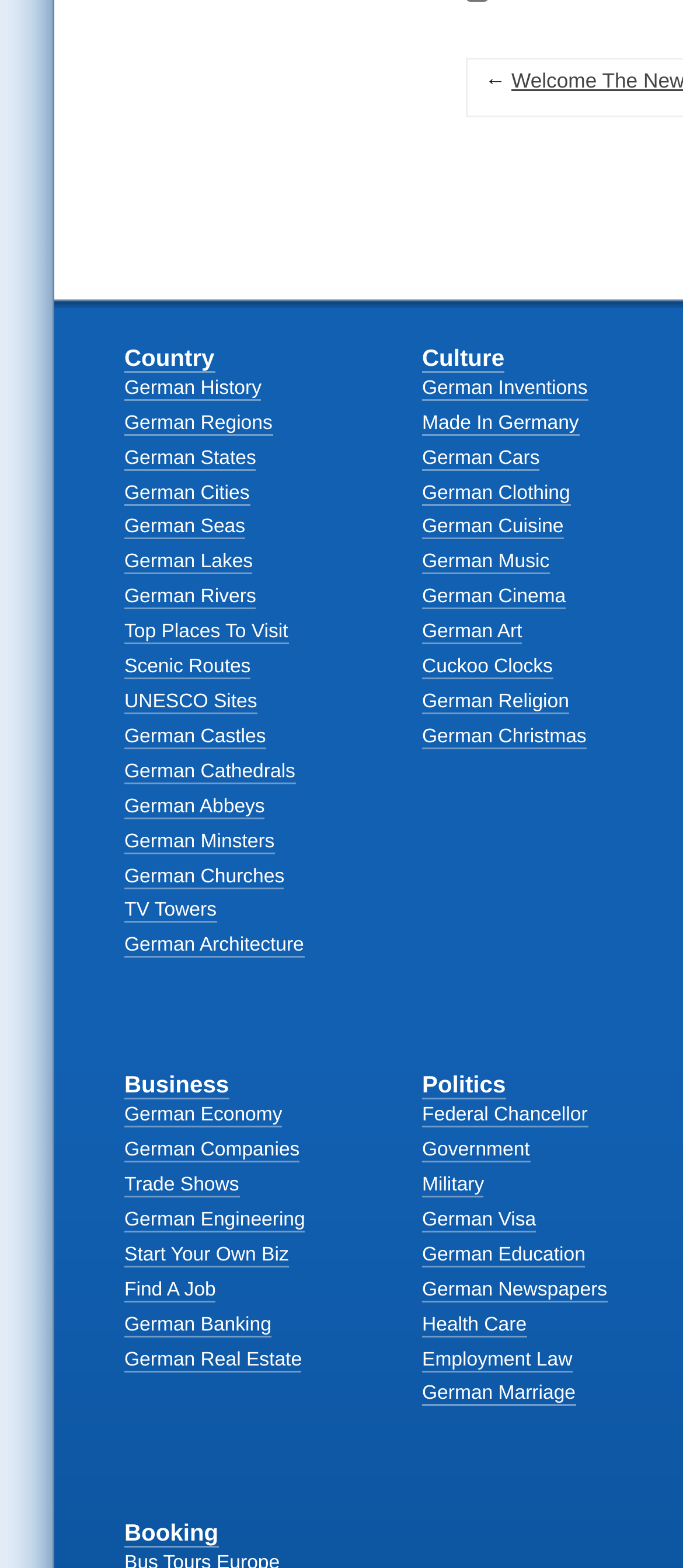Please find the bounding box coordinates of the element that you should click to achieve the following instruction: "Explore German Cities". The coordinates should be presented as four float numbers between 0 and 1: [left, top, right, bottom].

[0.182, 0.304, 0.49, 0.327]